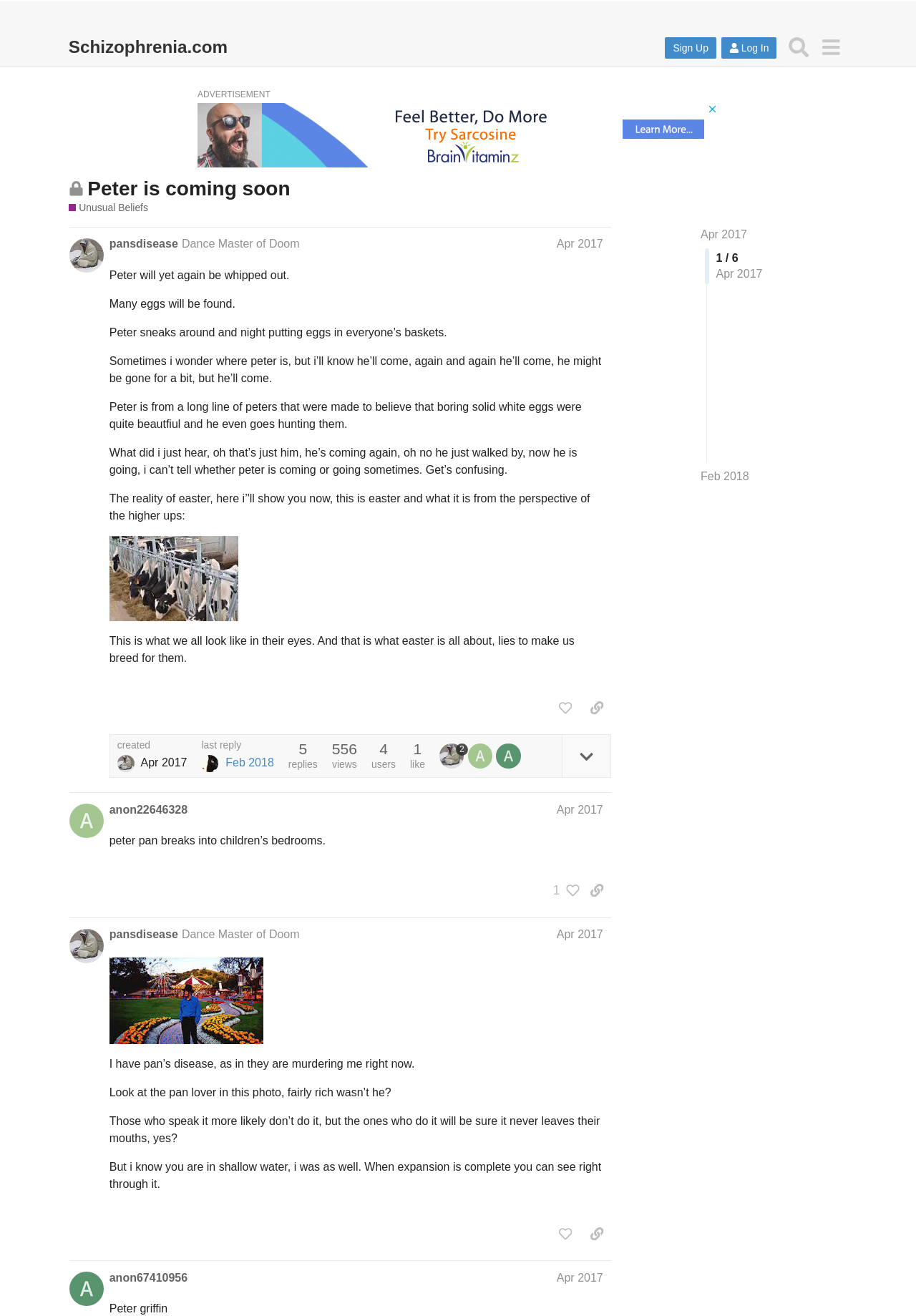Using the description: "Design a Website", identify the bounding box of the corresponding UI element in the screenshot.

None